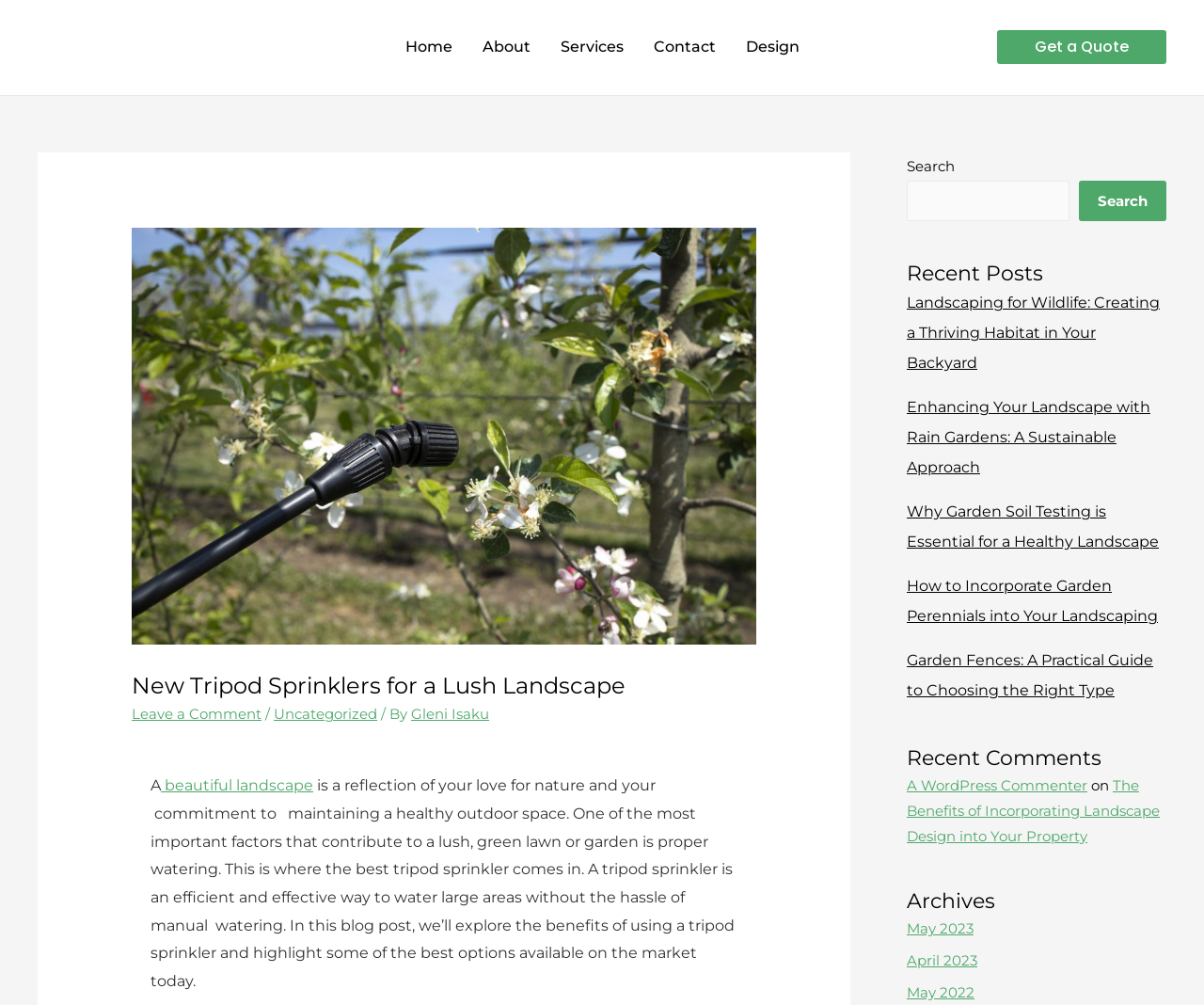Locate the bounding box coordinates of the element I should click to achieve the following instruction: "Click on the 'Get a Quote' link".

[0.828, 0.03, 0.969, 0.064]